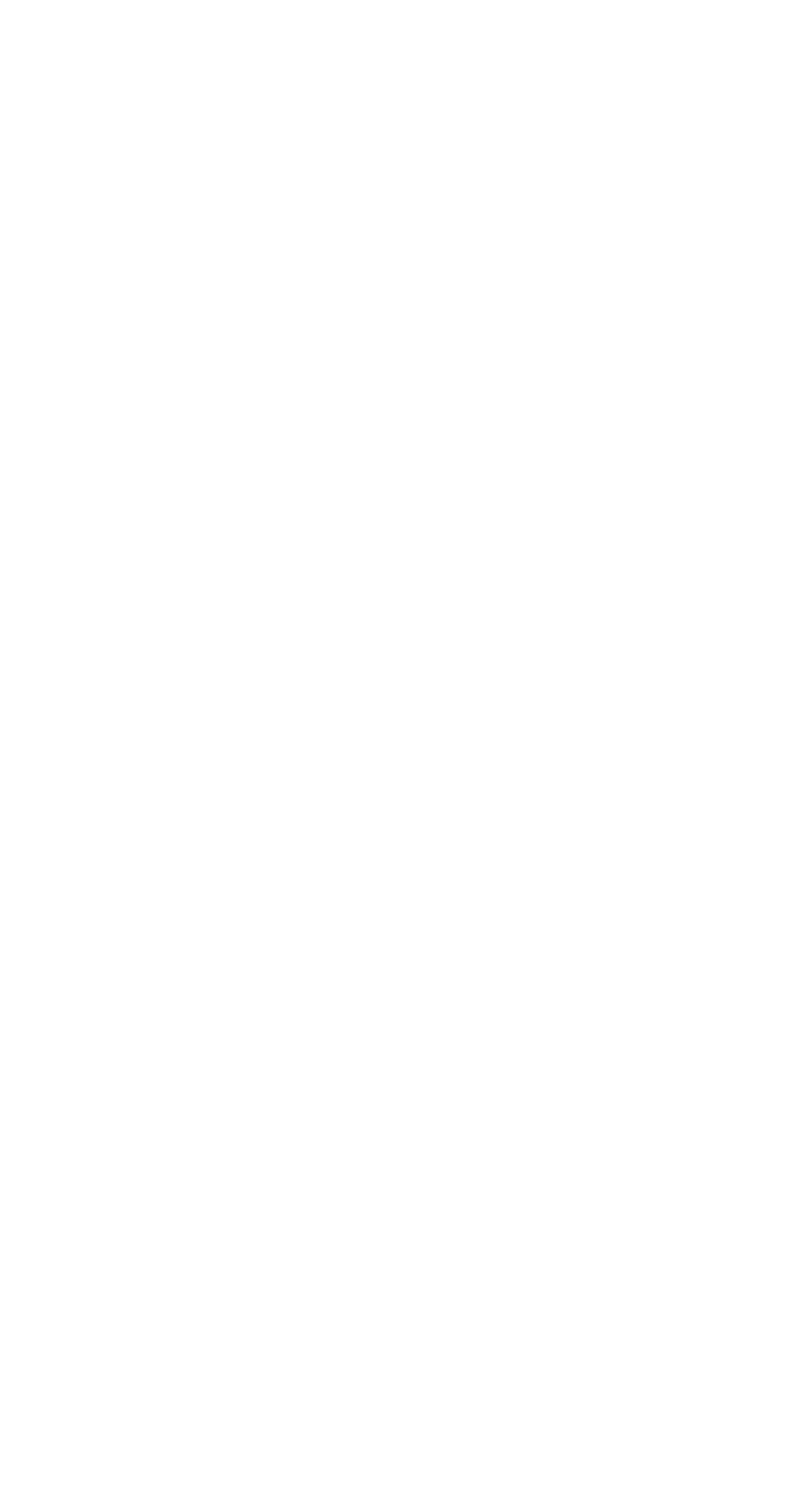Examine the screenshot and answer the question in as much detail as possible: What is the copyright year displayed at the bottom of the webpage?

The copyright information is displayed at the bottom of the webpage, in a static text element with a bounding box coordinate of [0.077, 0.85, 0.861, 0.873]. The copyright year is 2024.